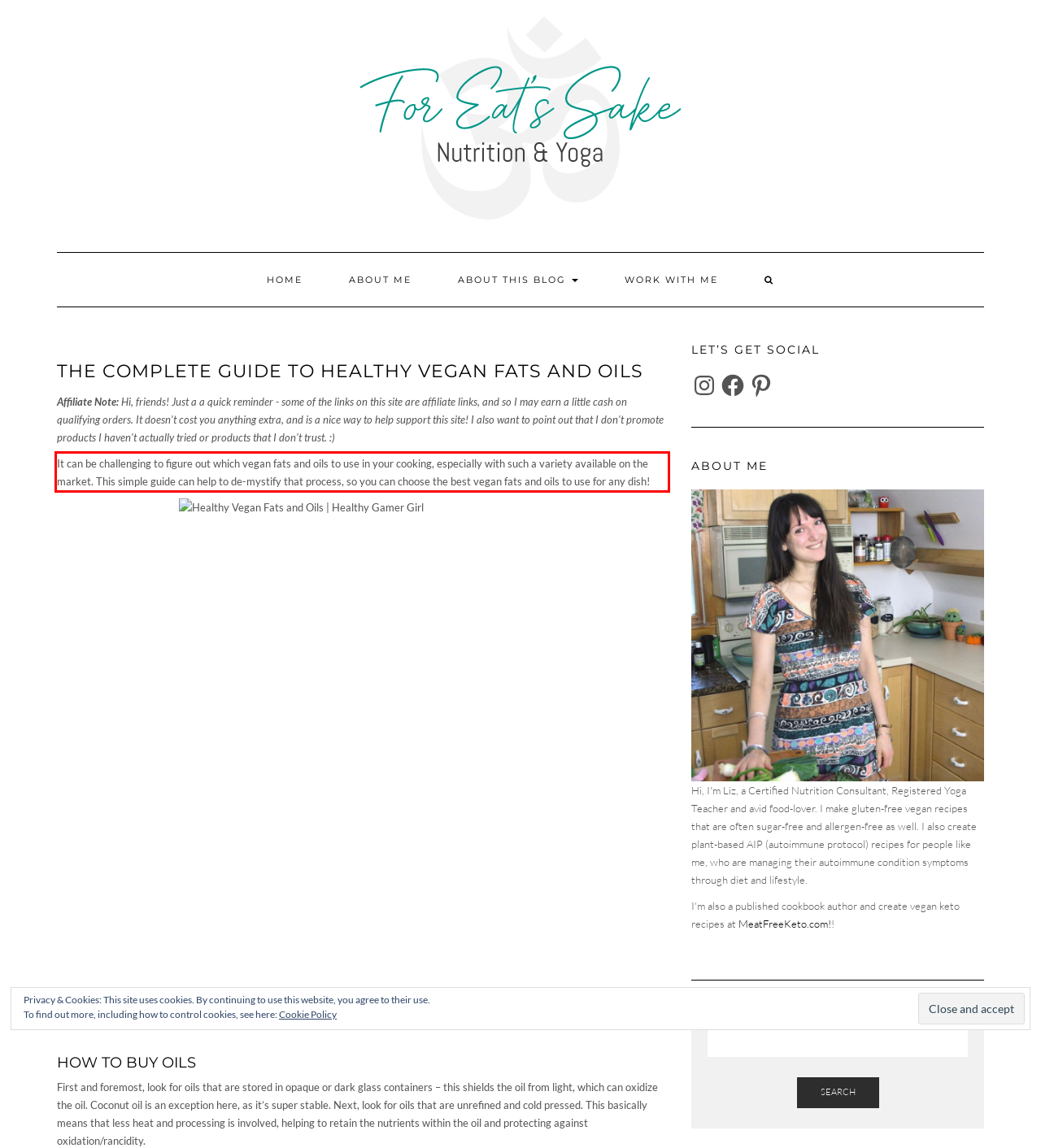By examining the provided screenshot of a webpage, recognize the text within the red bounding box and generate its text content.

It can be challenging to figure out which vegan fats and oils to use in your cooking, especially with such a variety available on the market. This simple guide can help to de-mystify that process, so you can choose the best vegan fats and oils to use for any dish!